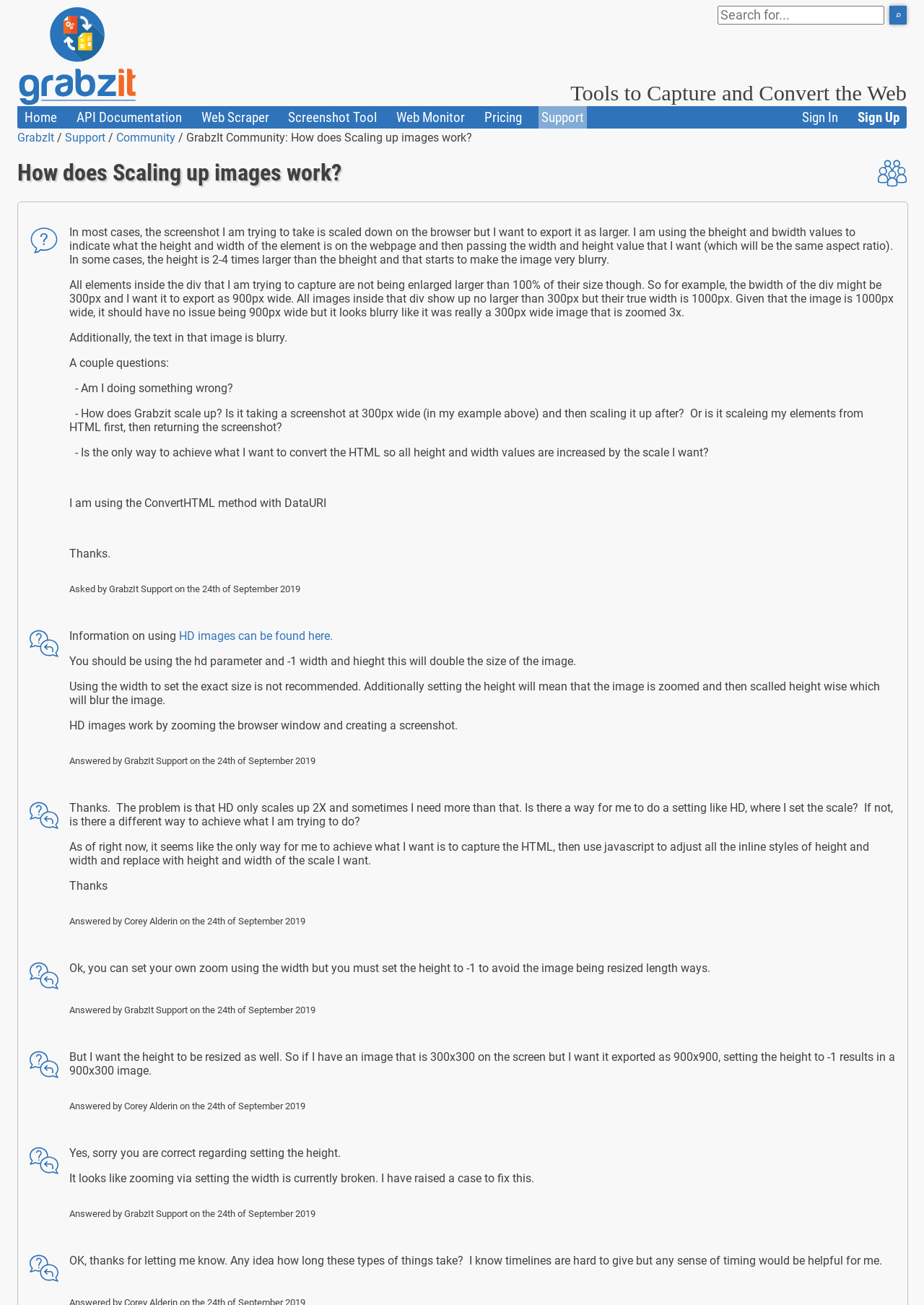Determine the coordinates of the bounding box for the clickable area needed to execute this instruction: "Click on the 'Home' link".

[0.026, 0.083, 0.062, 0.096]